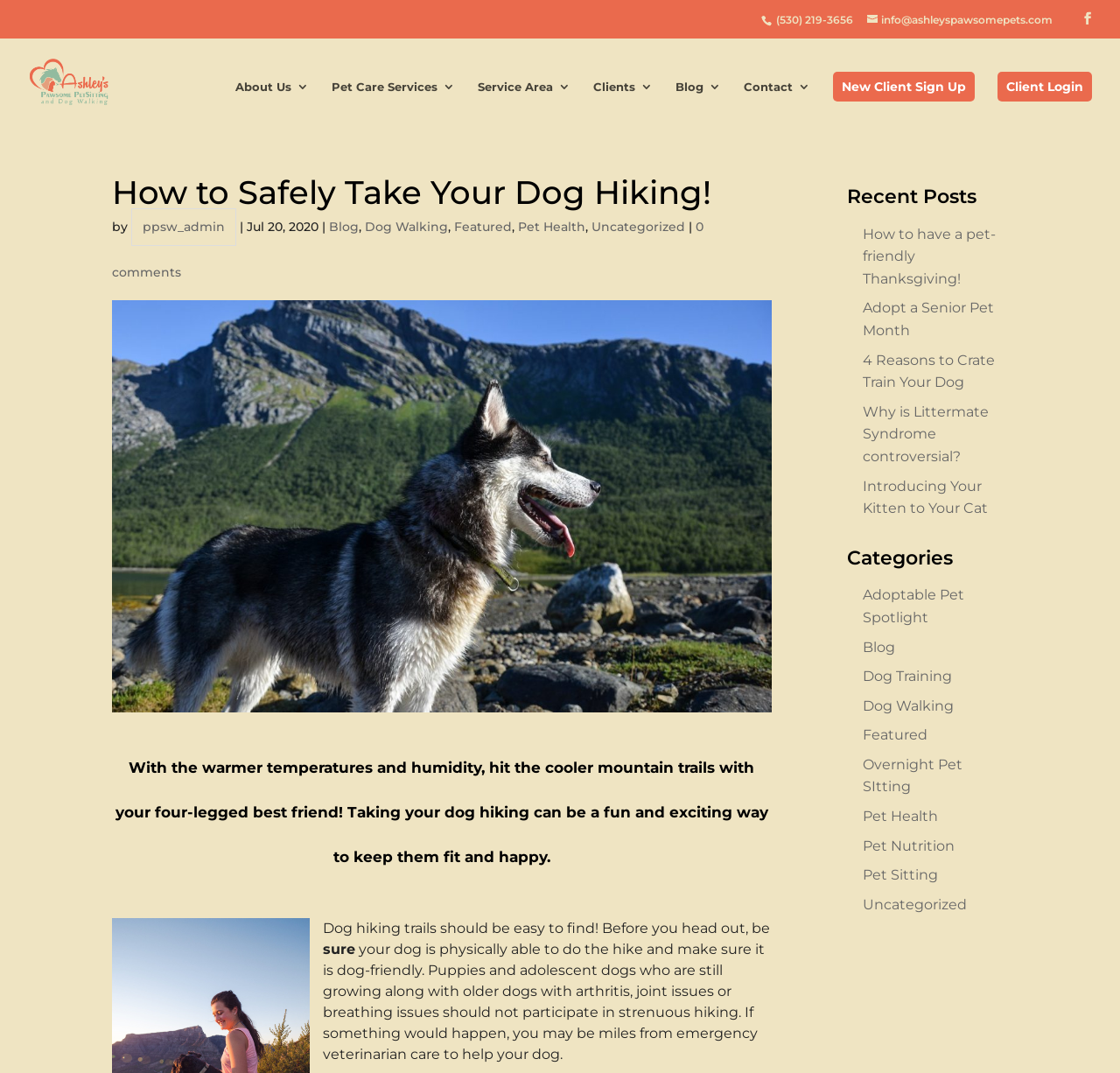Respond to the question below with a single word or phrase:
What is the purpose of crate training a dog?

Not specified